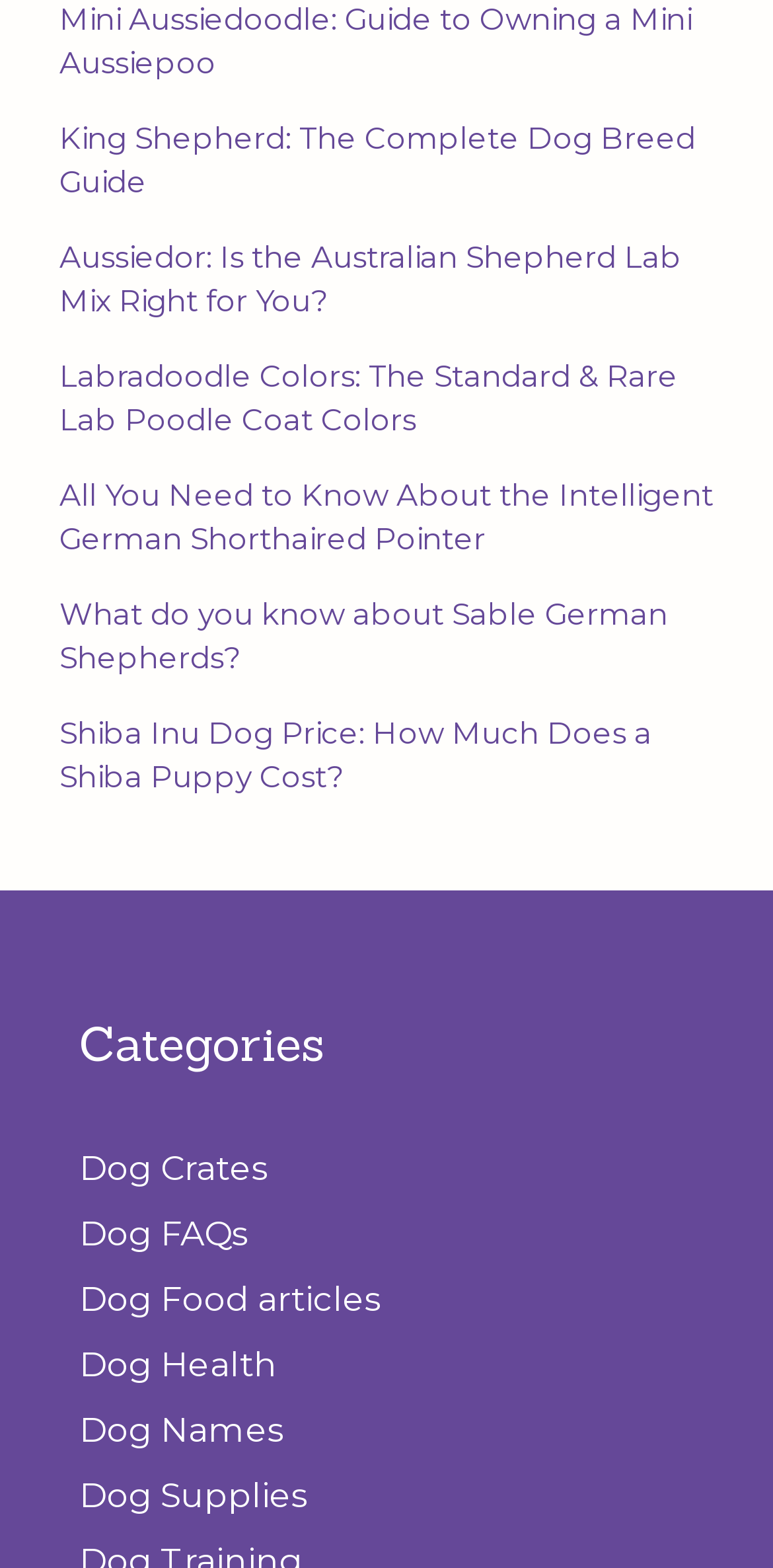Respond to the question below with a single word or phrase:
Where is the 'Categories' heading located?

Middle of the page